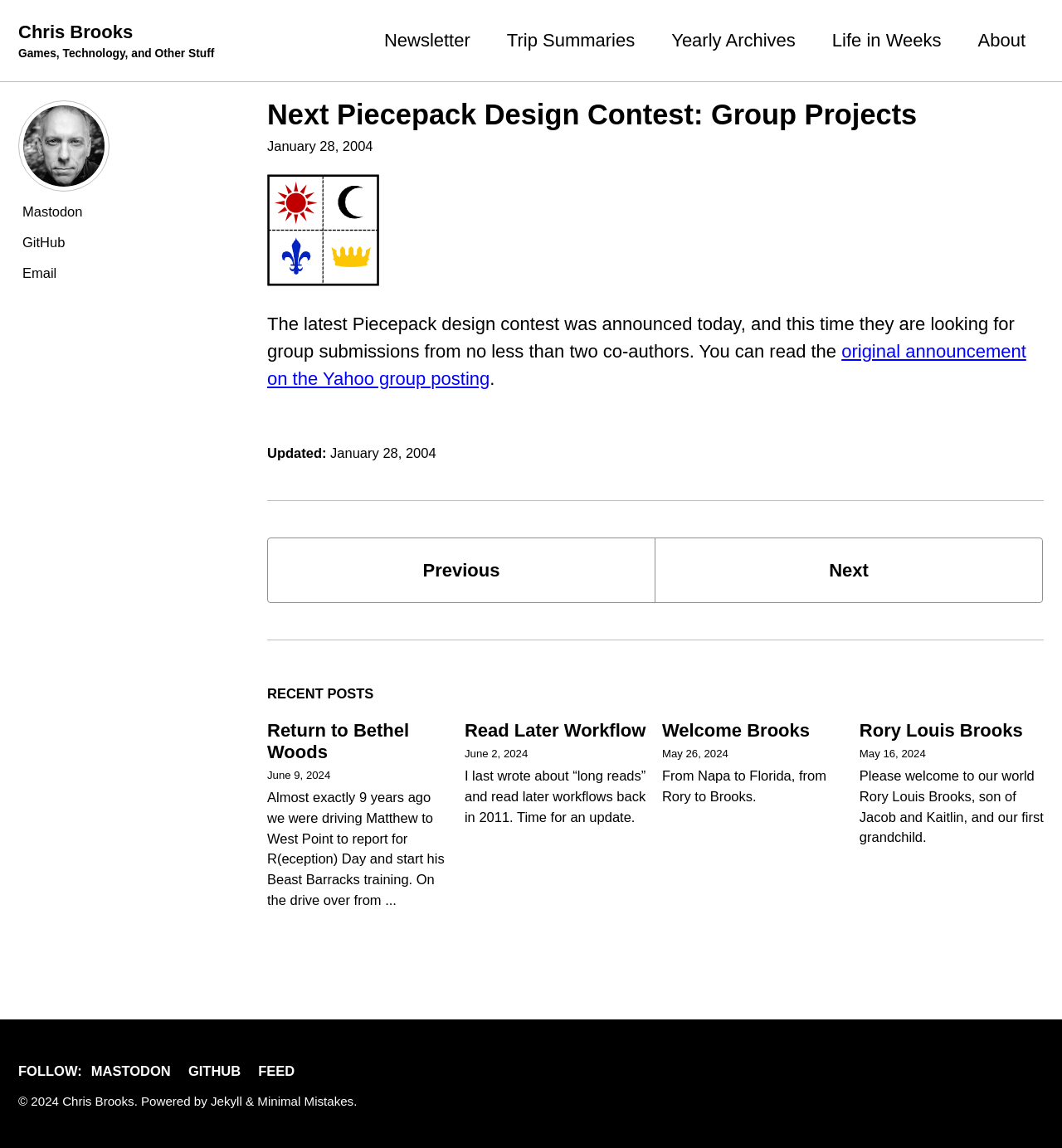Could you locate the bounding box coordinates for the section that should be clicked to accomplish this task: "View the 'Trip Summaries' page".

[0.477, 0.023, 0.598, 0.047]